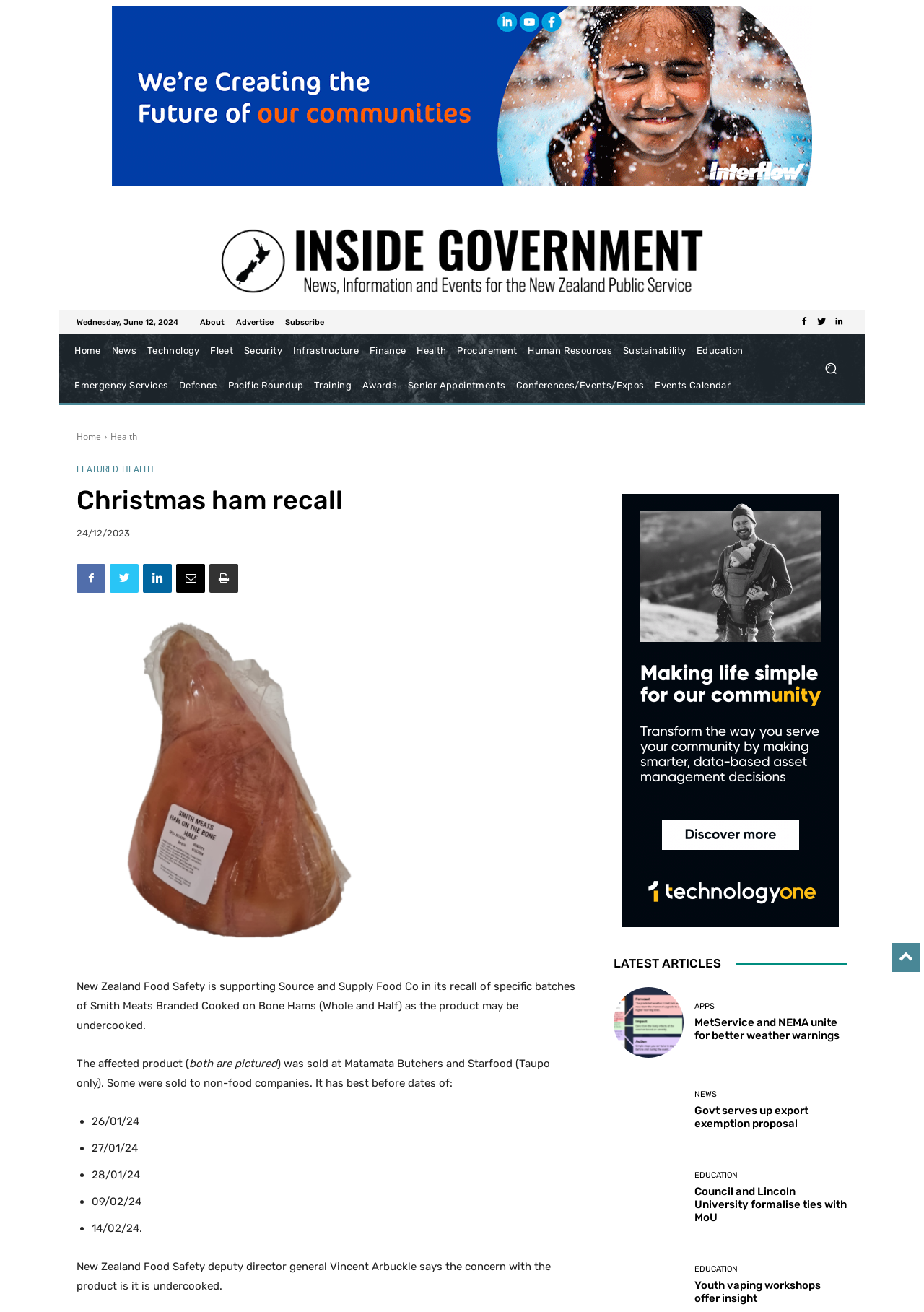What is the best before date of the affected product?
Provide a one-word or short-phrase answer based on the image.

26/01/24, 27/01/24, 28/01/24, 09/02/24, 14/02/24